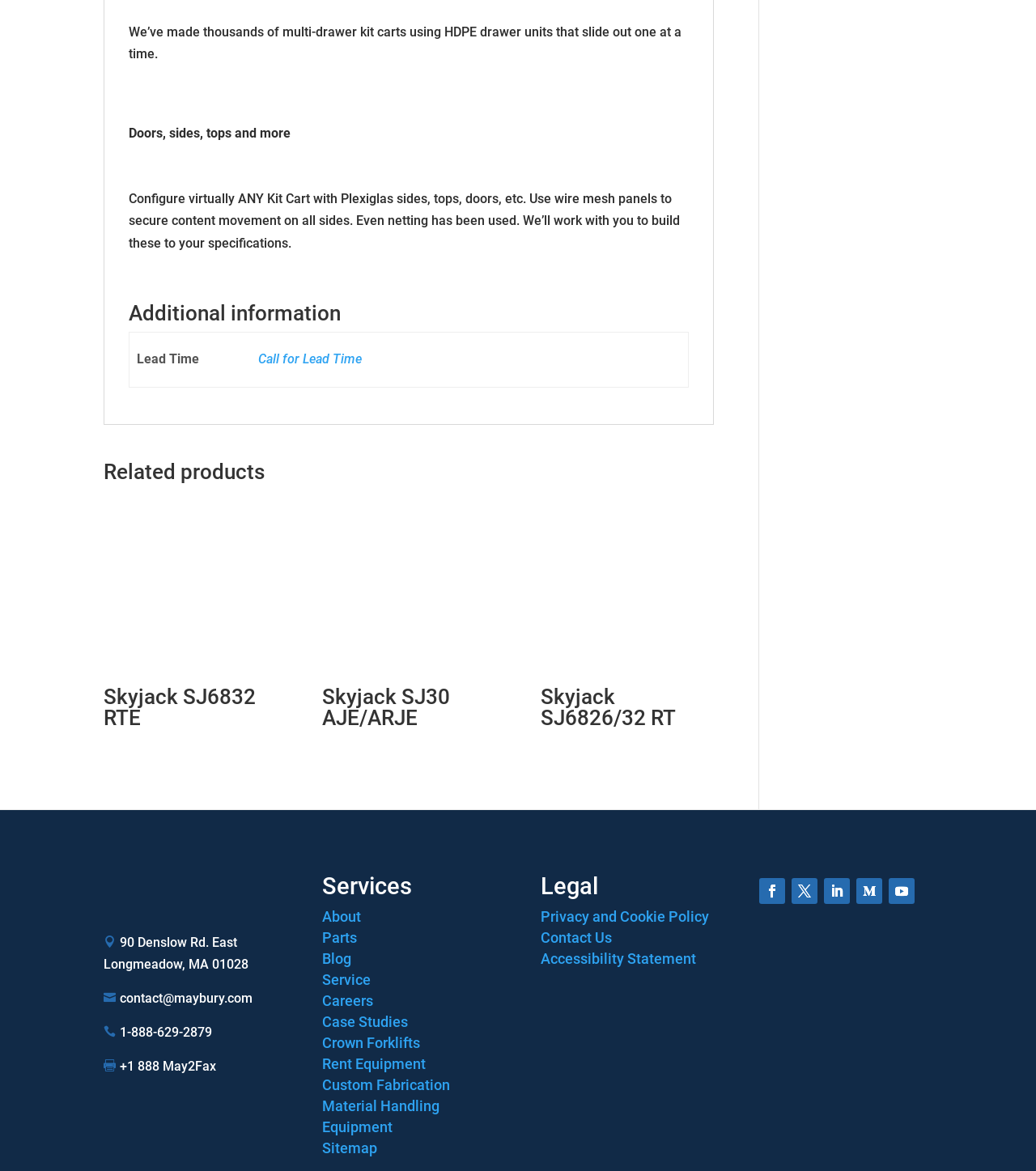Could you specify the bounding box coordinates for the clickable section to complete the following instruction: "Visit the 'Skyjack SJ6832 RTE' product page"?

[0.1, 0.423, 0.267, 0.631]